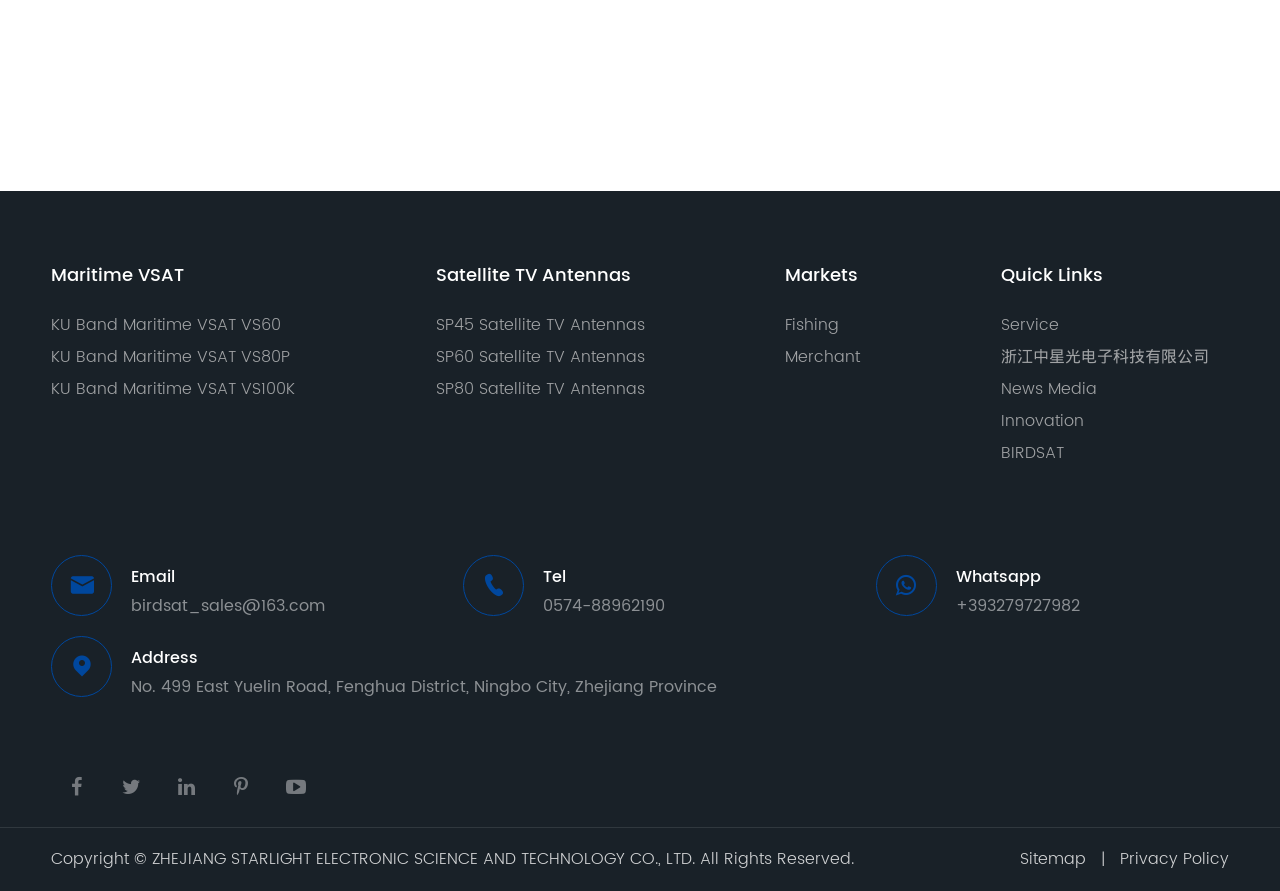Locate the UI element described by Privacy Policy and provide its bounding box coordinates. Use the format (top-left x, top-left y, bottom-right x, bottom-right y) with all values as floating point numbers between 0 and 1.

[0.875, 0.95, 0.96, 0.979]